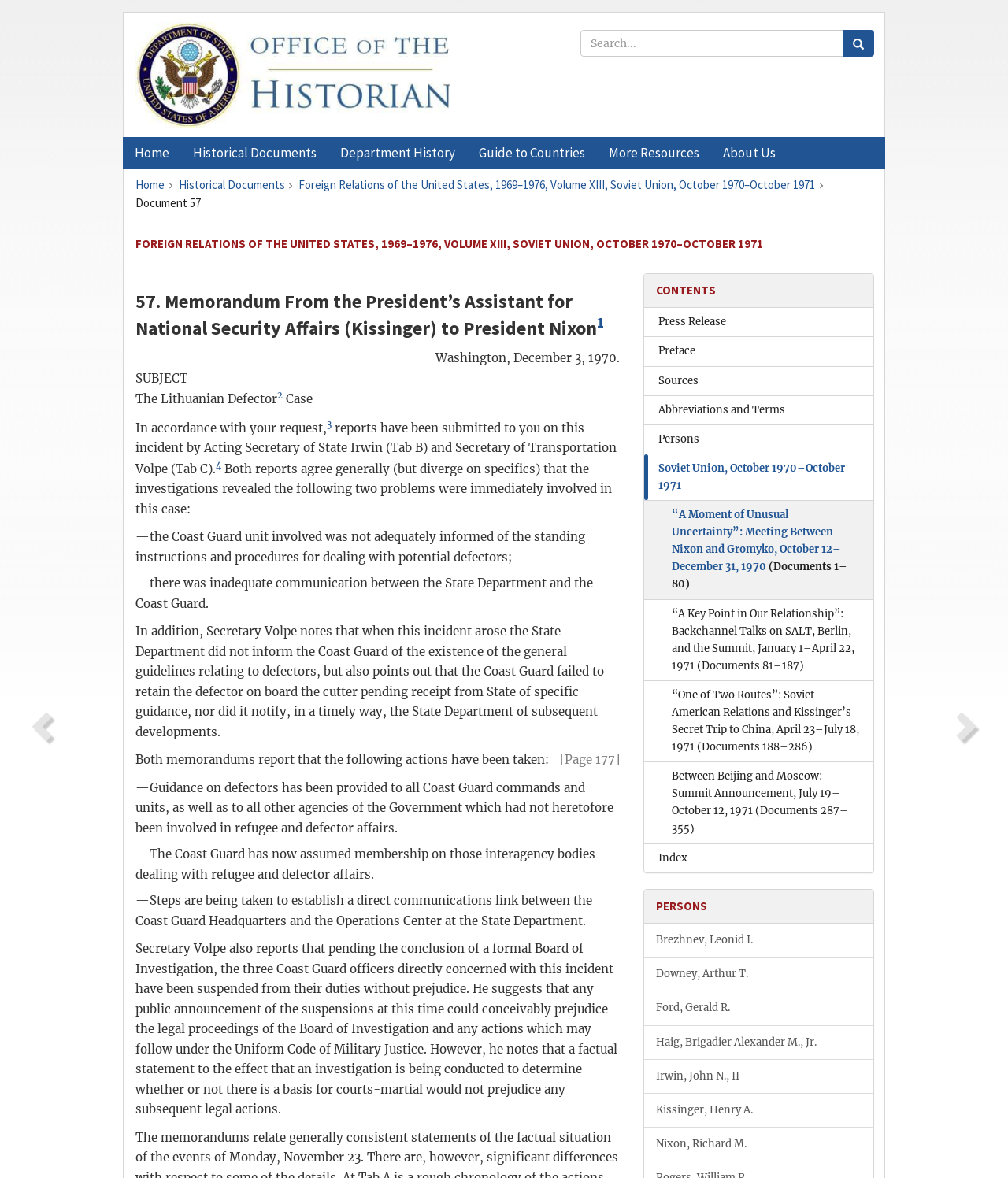Indicate the bounding box coordinates of the element that must be clicked to execute the instruction: "View the contents of the document". The coordinates should be given as four float numbers between 0 and 1, i.e., [left, top, right, bottom].

[0.651, 0.239, 0.855, 0.254]